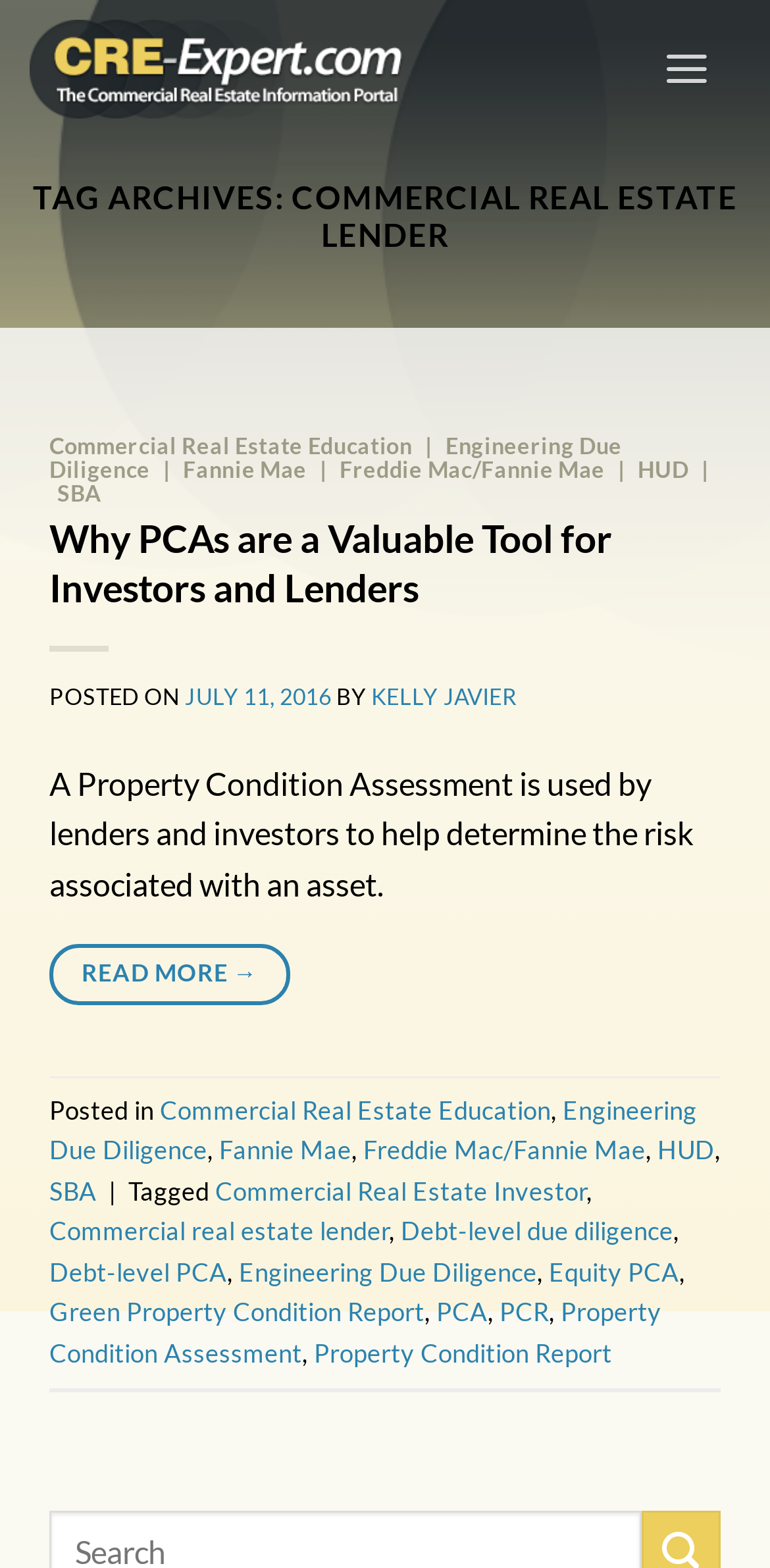Determine the bounding box coordinates of the area to click in order to meet this instruction: "Click the 'CRE-Expert' link at the top left".

[0.038, 0.0, 0.784, 0.088]